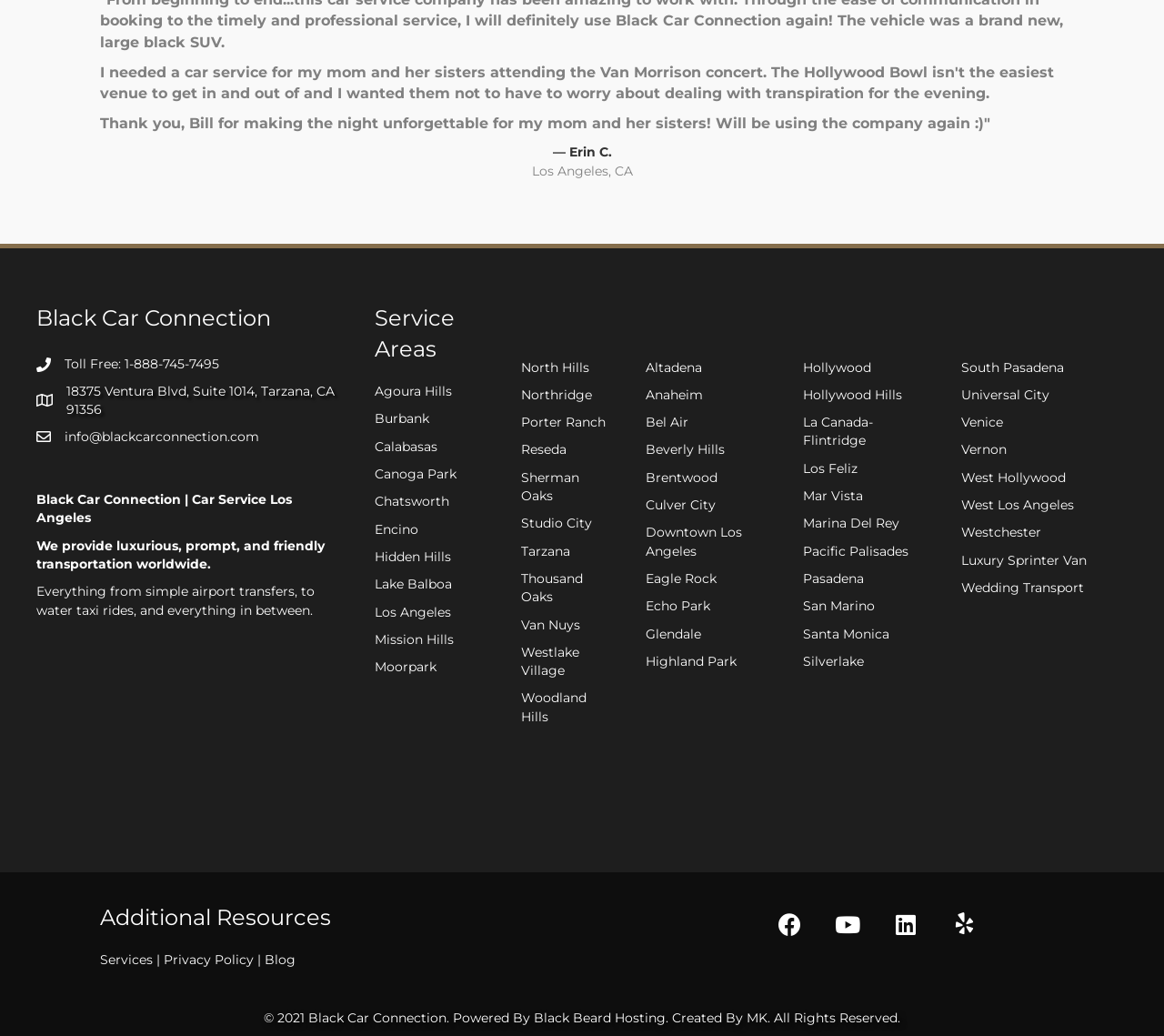Provide the bounding box coordinates for the UI element that is described as: "Anaheim".

[0.554, 0.373, 0.604, 0.389]